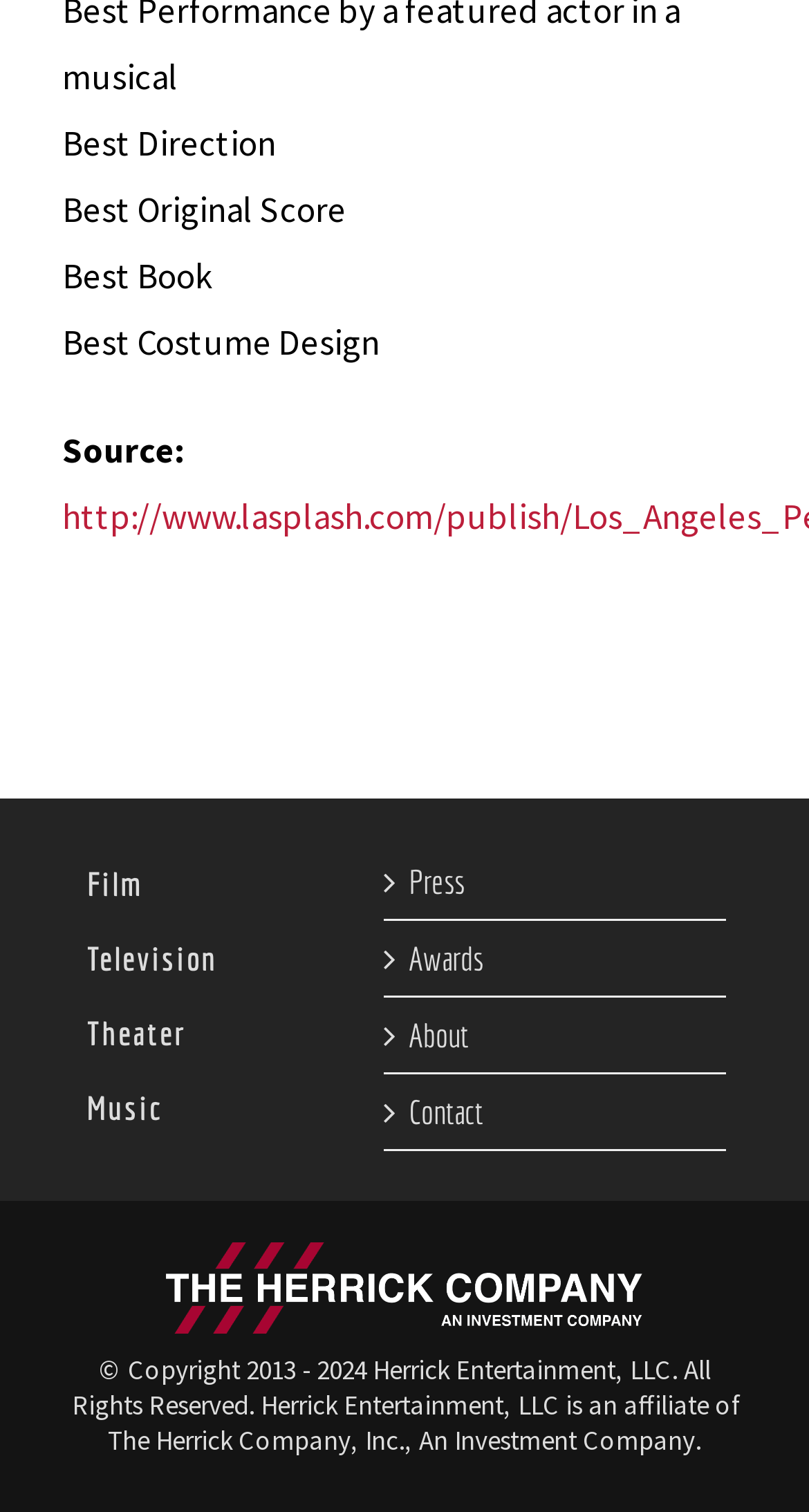Can you give a detailed response to the following question using the information from the image? What are the categories of awards?

By examining the webpage, I noticed that there are four headings: 'Film', 'Television', 'Theater', and 'Music', each with a corresponding link. These headings suggest that the webpage is categorizing awards into these four categories.